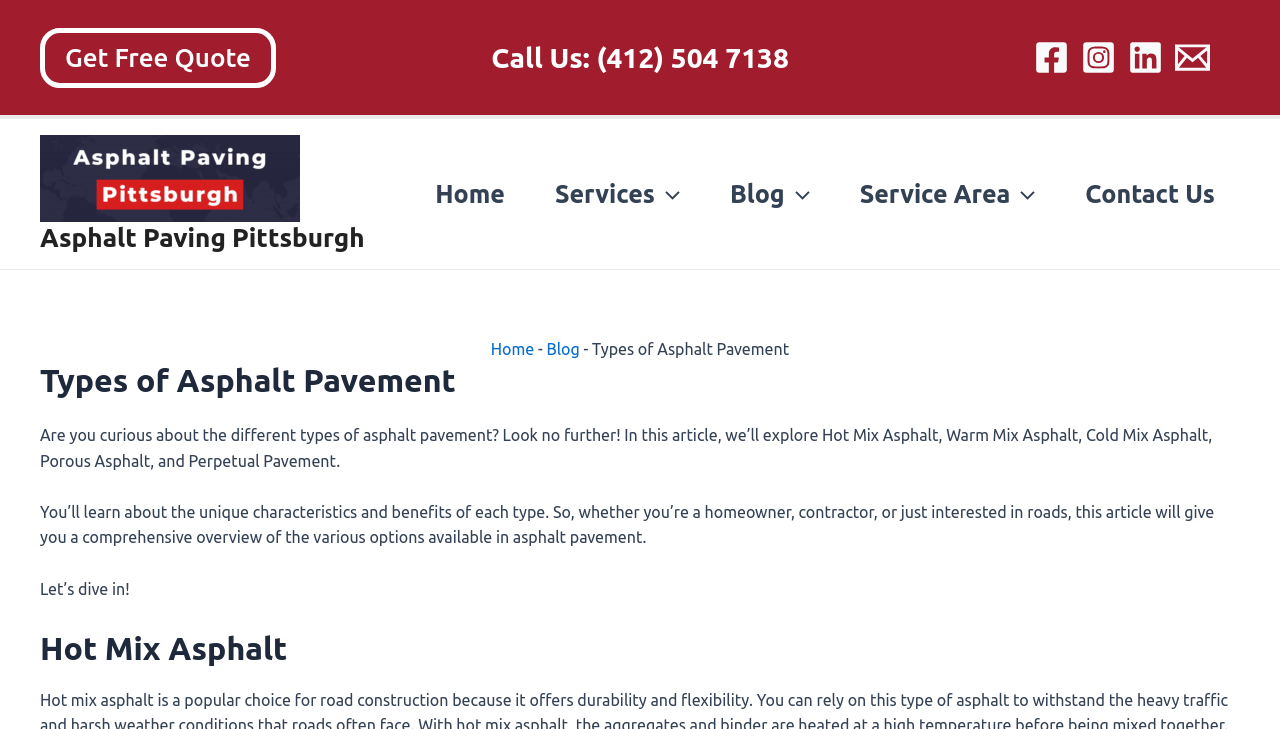What is the phone number to call for asphalt paving services?
Examine the image and give a concise answer in one word or a short phrase.

(412) 504 7138